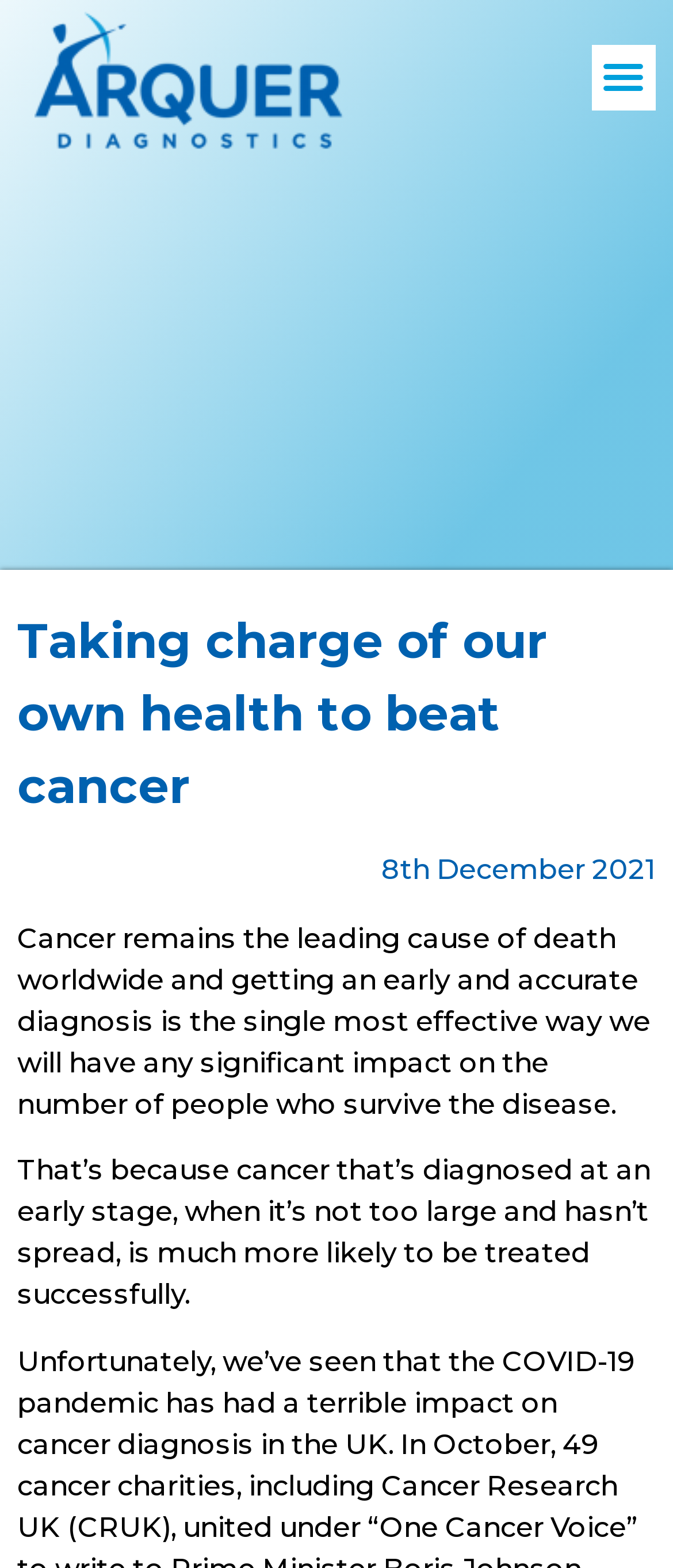What is the topic of the article?
From the image, respond using a single word or phrase.

Cancer diagnosis